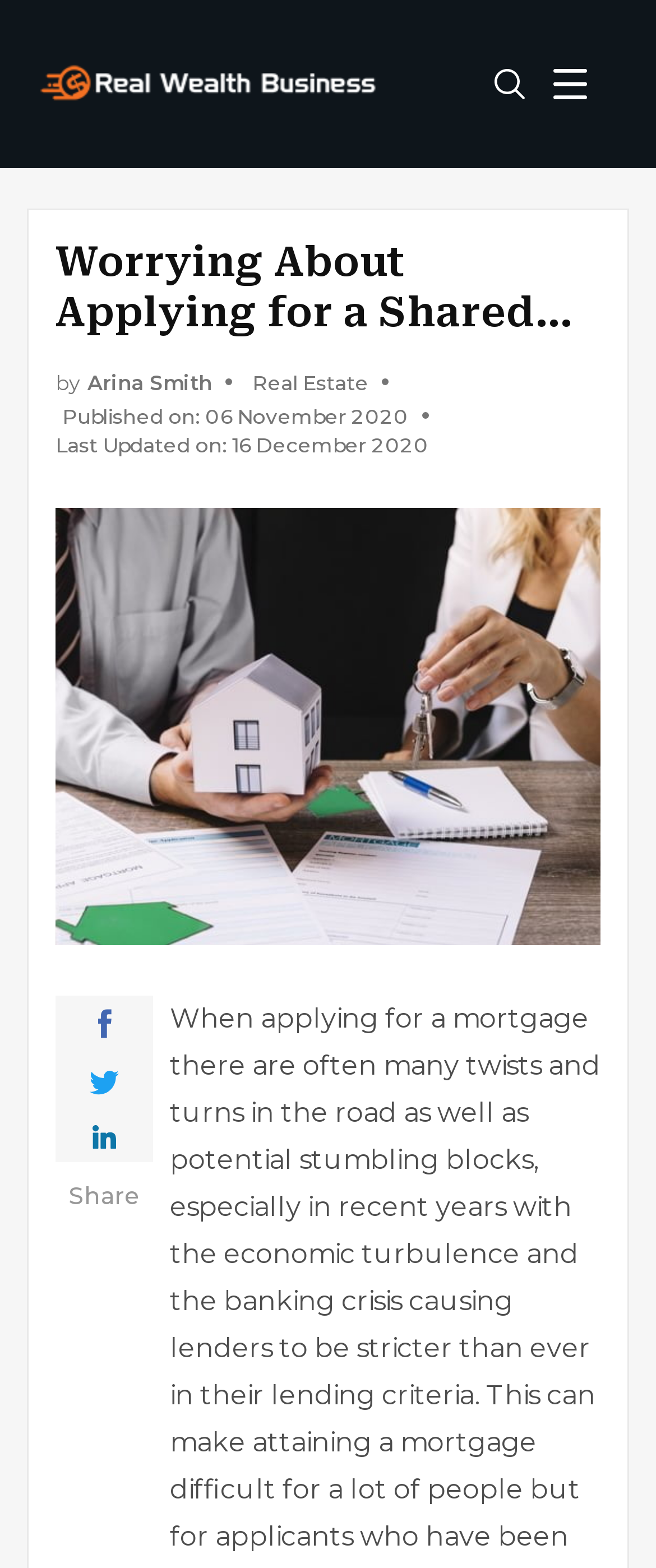Extract the main heading from the webpage content.

Worrying About Applying for a Shared Ownership Mortgage with Bad Credit?